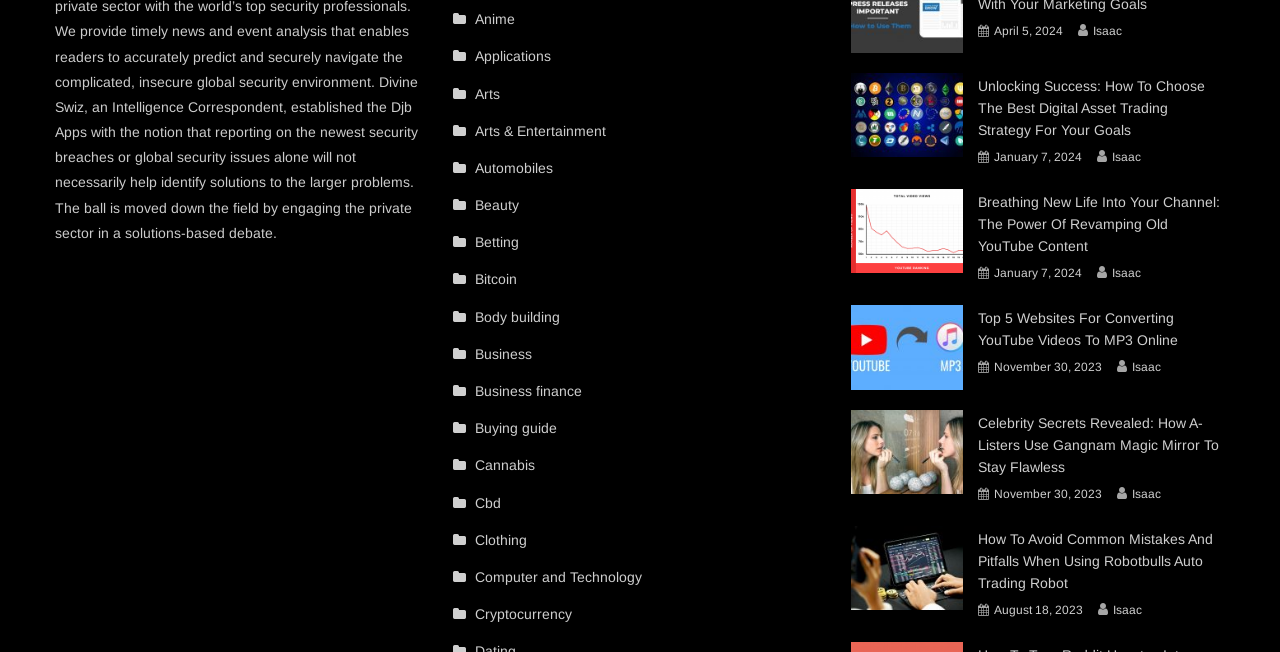Specify the bounding box coordinates of the area to click in order to execute this command: 'Explore article about Top 5 Websites For Converting YouTube Videos To MP3 Online'. The coordinates should consist of four float numbers ranging from 0 to 1, and should be formatted as [left, top, right, bottom].

[0.764, 0.472, 0.957, 0.539]